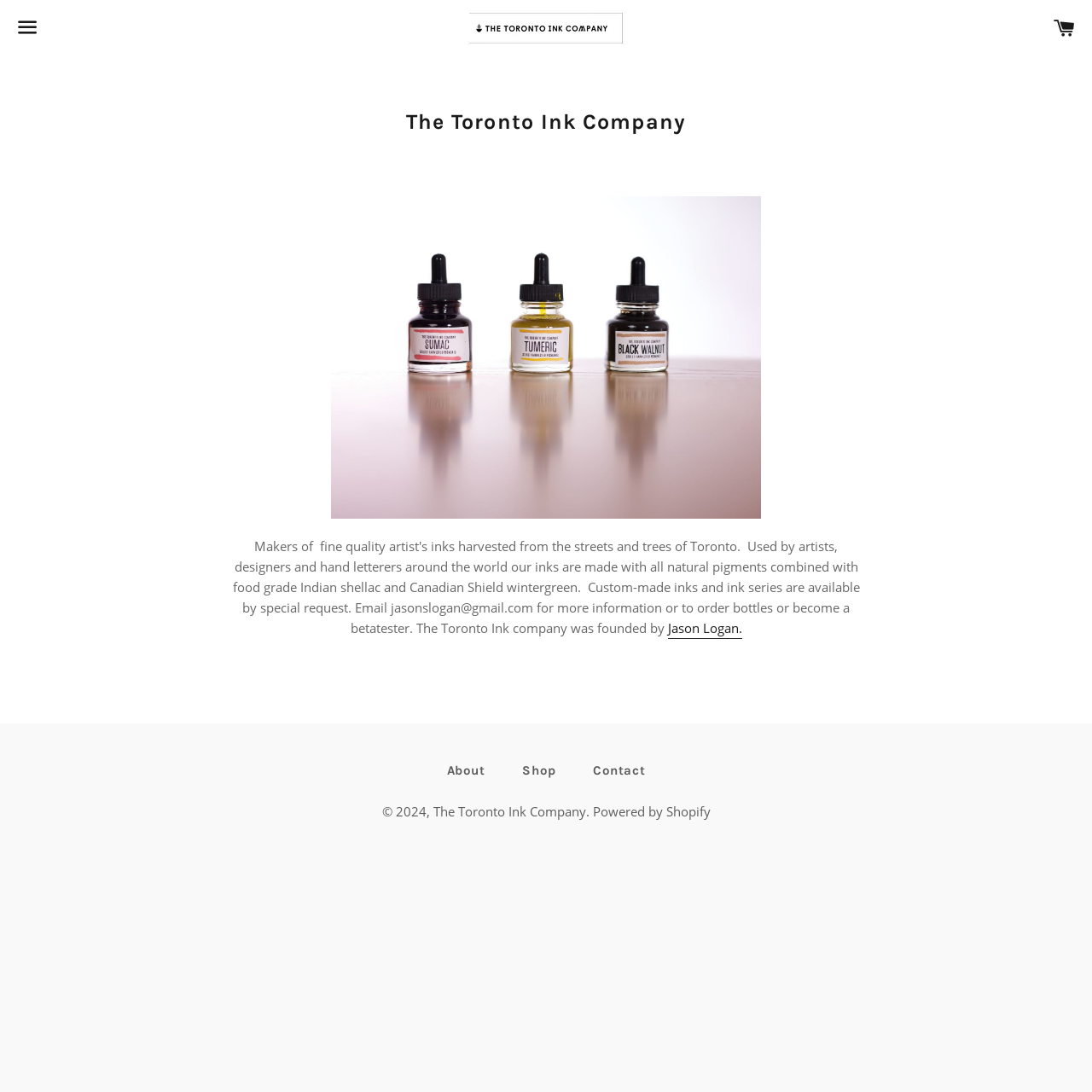What is the company name?
Look at the image and respond with a single word or a short phrase.

The Toronto Ink Company